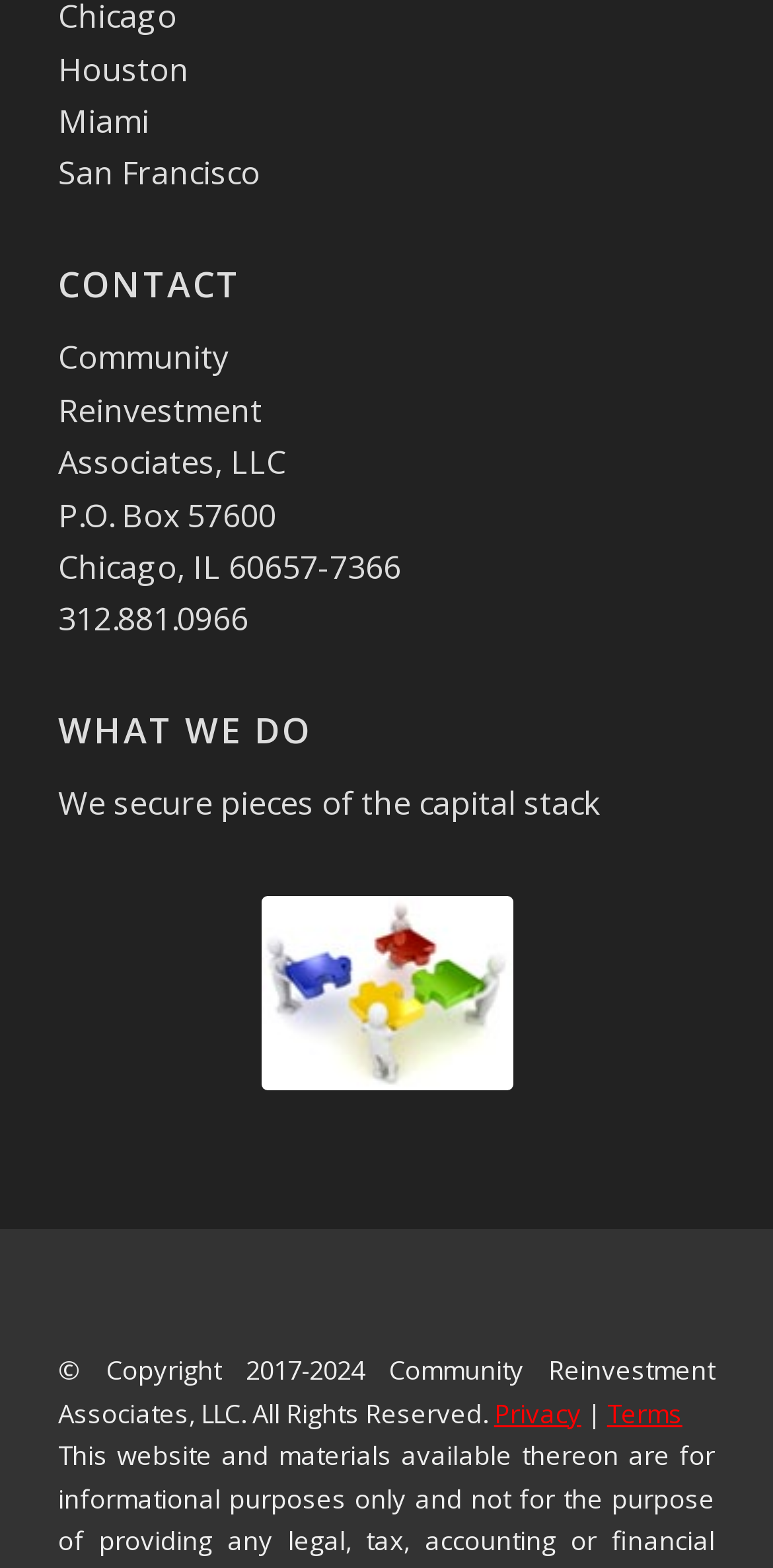What is the company's address?
Based on the image, answer the question with as much detail as possible.

The company's address is mentioned in the CONTACT section, which includes the StaticText elements 'P.O. Box 57600' and 'Chicago, IL 60657-7366' at coordinates [0.075, 0.314, 0.357, 0.342] and [0.075, 0.348, 0.519, 0.375] respectively